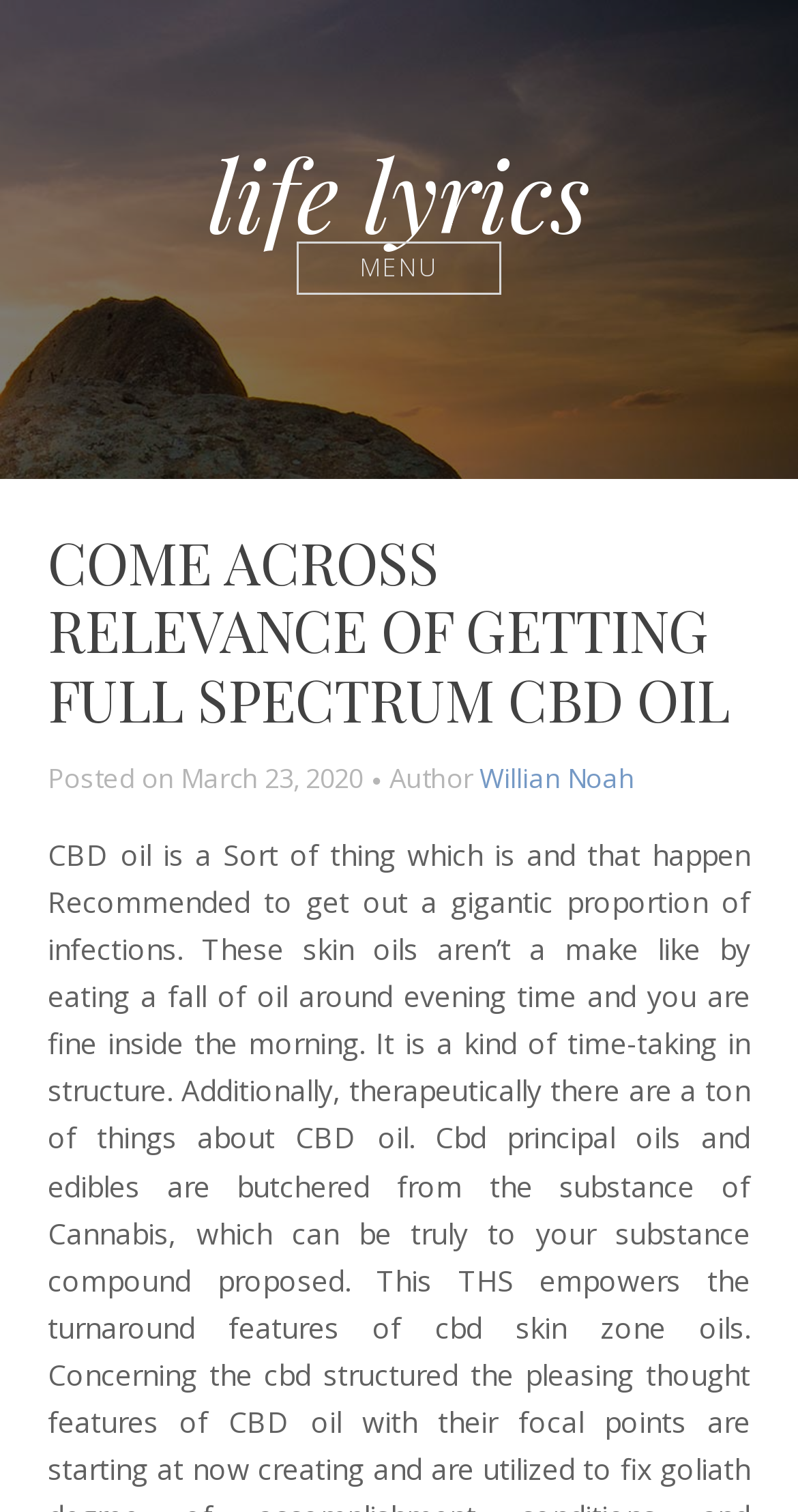Provide a thorough description of the webpage you see.

The webpage appears to be a blog post or article about the relevance of getting full spectrum CBD oil. At the top left of the page, there is a link to "life lyrics" and a button labeled "MENU" to the right of it. Below these elements, there is a header section that spans almost the entire width of the page. Within this header, the main title "COME ACROSS RELEVANCE OF GETTING FULL SPECTRUM CBD OIL" is prominently displayed. 

Underneath the title, there is a section that provides metadata about the post, including the text "Posted on" followed by the date "March 23, 2020" and the author's name "Willian Noah", which is a clickable link. The author's name is positioned to the right of the date.